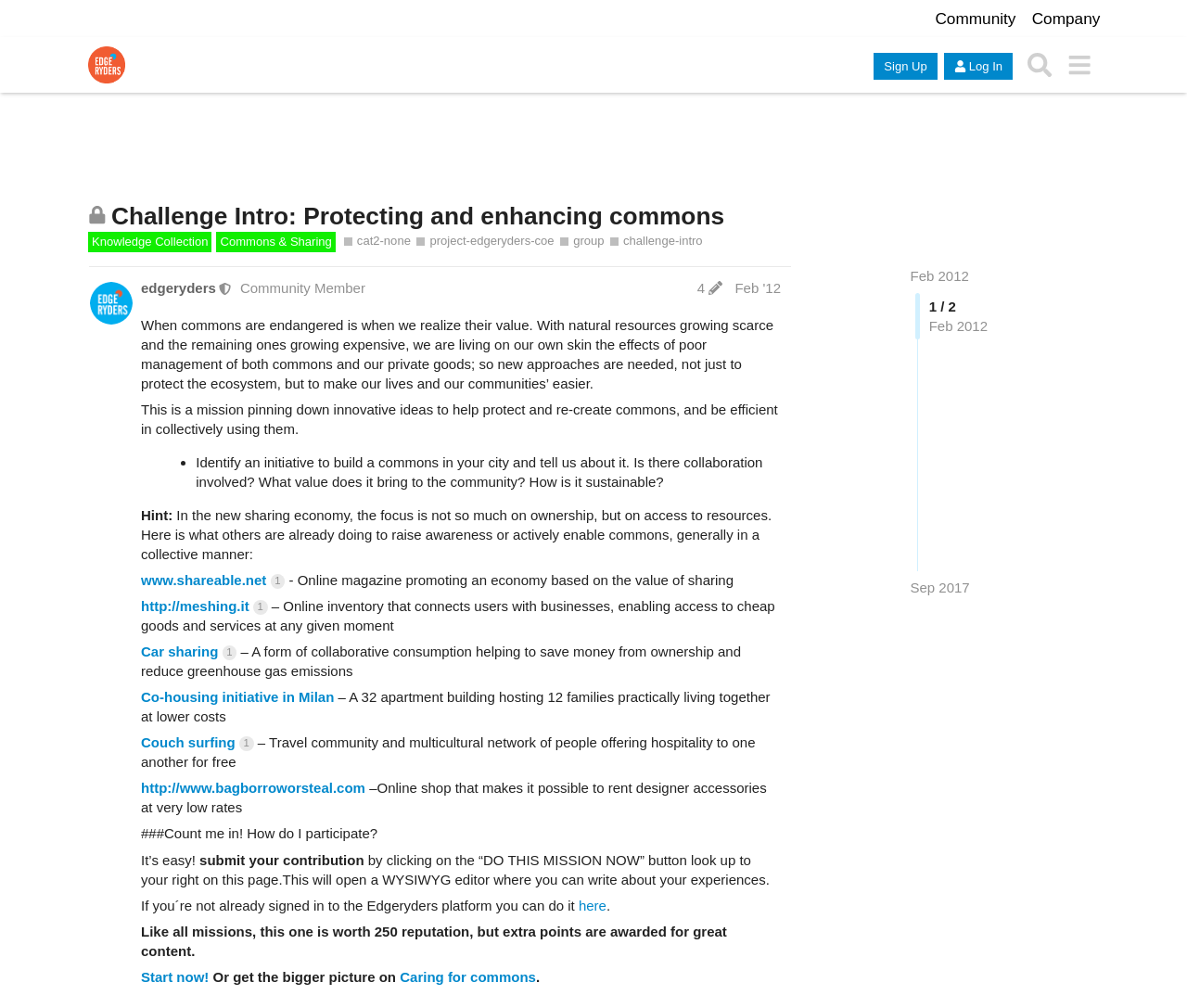Show the bounding box coordinates for the HTML element as described: "About Us".

None